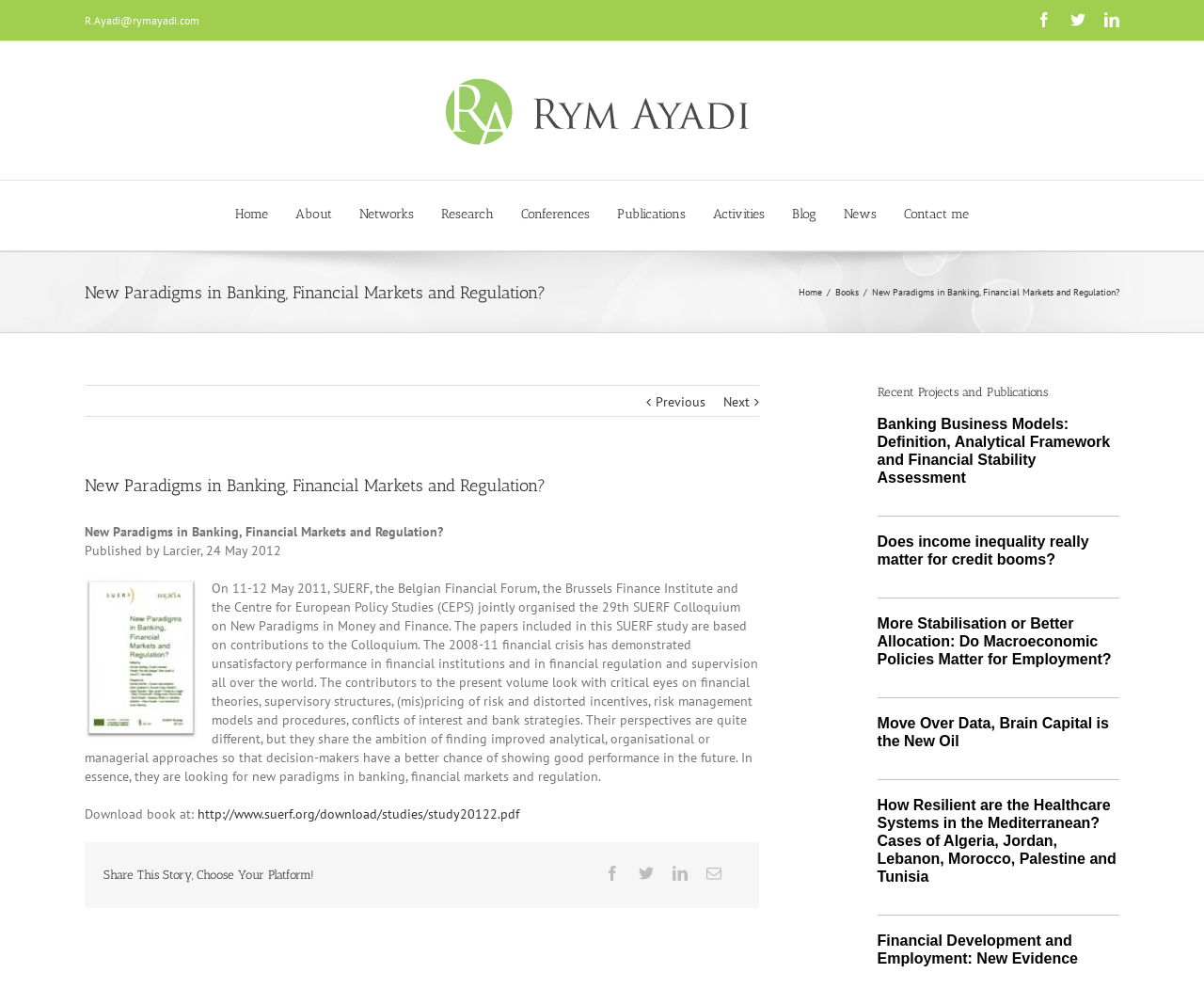Using the element description: "Publications", determine the bounding box coordinates for the specified UI element. The coordinates should be four float numbers between 0 and 1, [left, top, right, bottom].

[0.512, 0.181, 0.57, 0.253]